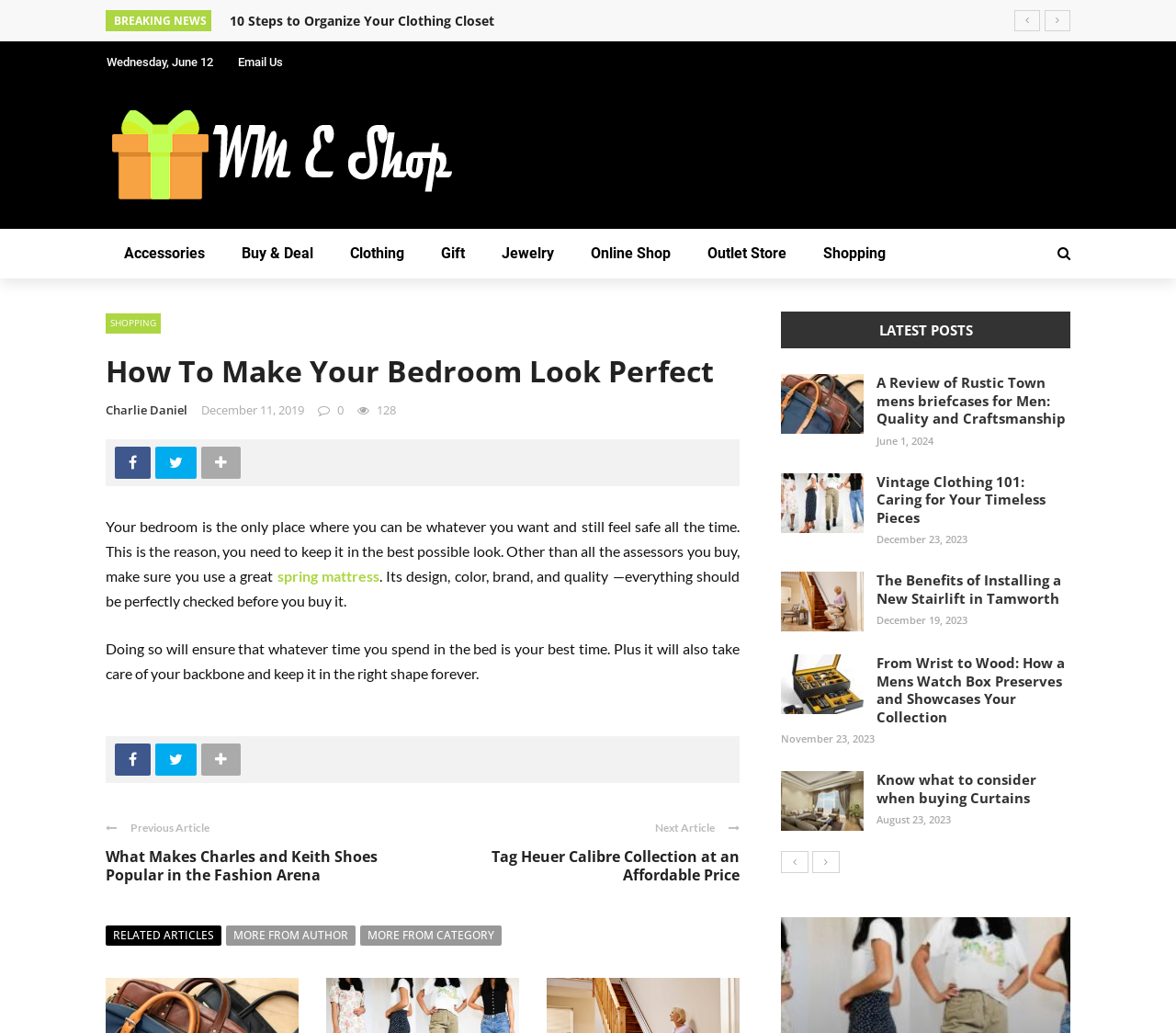Determine the bounding box coordinates of the clickable element to achieve the following action: 'Go to 'Previous Article''. Provide the coordinates as four float values between 0 and 1, formatted as [left, top, right, bottom].

[0.111, 0.794, 0.178, 0.807]